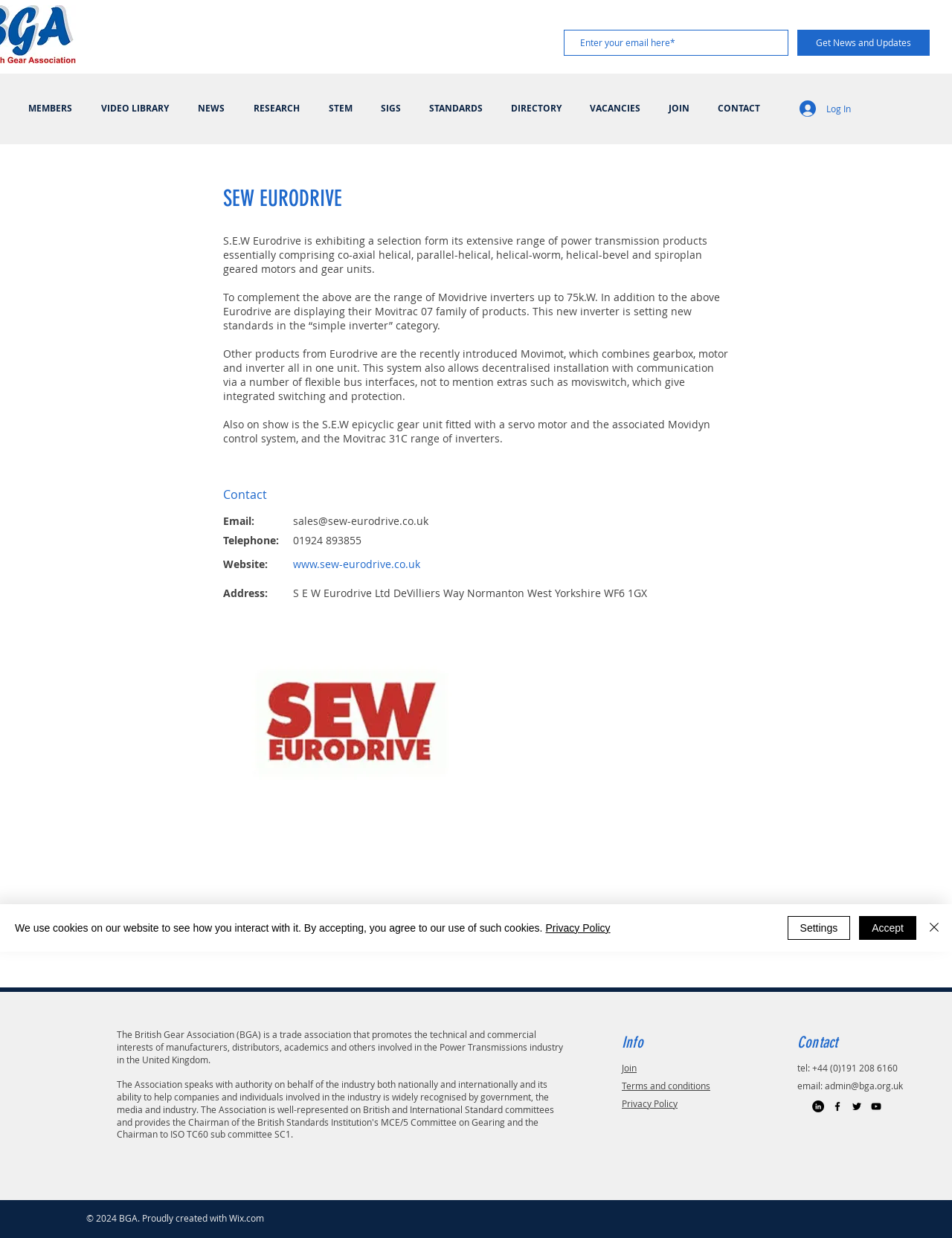Generate a comprehensive description of the webpage.

The webpage is about SEW EURODRIVE, a company that specializes in power transmission products. At the top of the page, there is a navigation menu with links to various sections, including MEMBERS, VIDEO LIBRARY, NEWS, RESEARCH, STEM, SIGS, STANDARDS, DIRECTORY, VACANCIES, JOIN, and CONTACT. 

Below the navigation menu, there is a section where users can enter their email address to receive news and updates. Next to this section, there is a Log In button. 

The main content of the page is divided into two columns. The left column features a heading that reads "SEW EURODRIVE" and a brief description of the company's products, including co-axial helical, parallel-helical, helical-worm, helical-bevel, and spiroplan geared motors and gear units. There are also descriptions of other products, such as Movidrive inverters, Movitrac 07 family of products, Movimot, and S.E.W epicyclic gear unit.

The right column contains contact information, including email, telephone number, website, and address. There is also a section with links to social media platforms, including LinkedIn, Facebook, Twitter, and YouTube.

At the bottom of the page, there is a section with links to additional information, including Join, Terms and conditions, and Privacy Policy. There is also a contact section with telephone number and email address.

A cookie policy alert is displayed at the bottom of the page, with options to Accept, Settings, or Close.